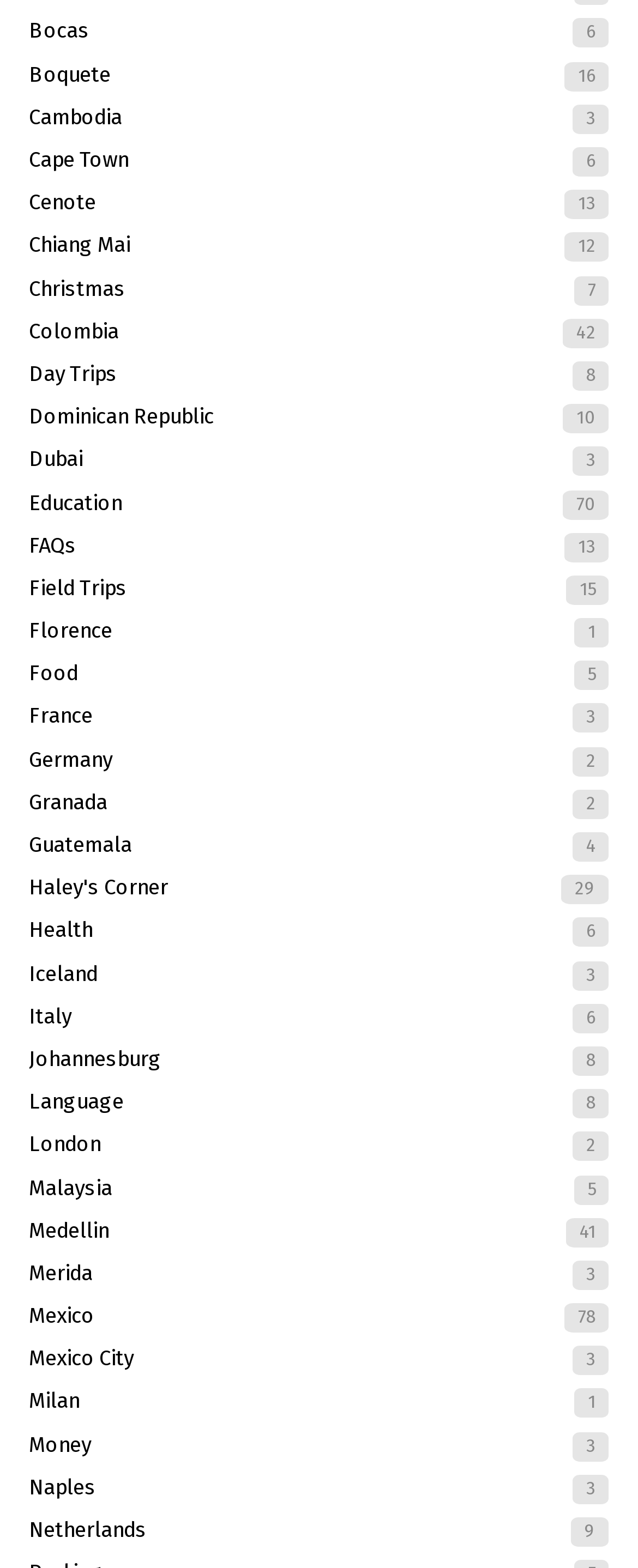Pinpoint the bounding box coordinates of the clickable element needed to complete the instruction: "visit Bocas". The coordinates should be provided as four float numbers between 0 and 1: [left, top, right, bottom].

[0.046, 0.007, 0.954, 0.034]